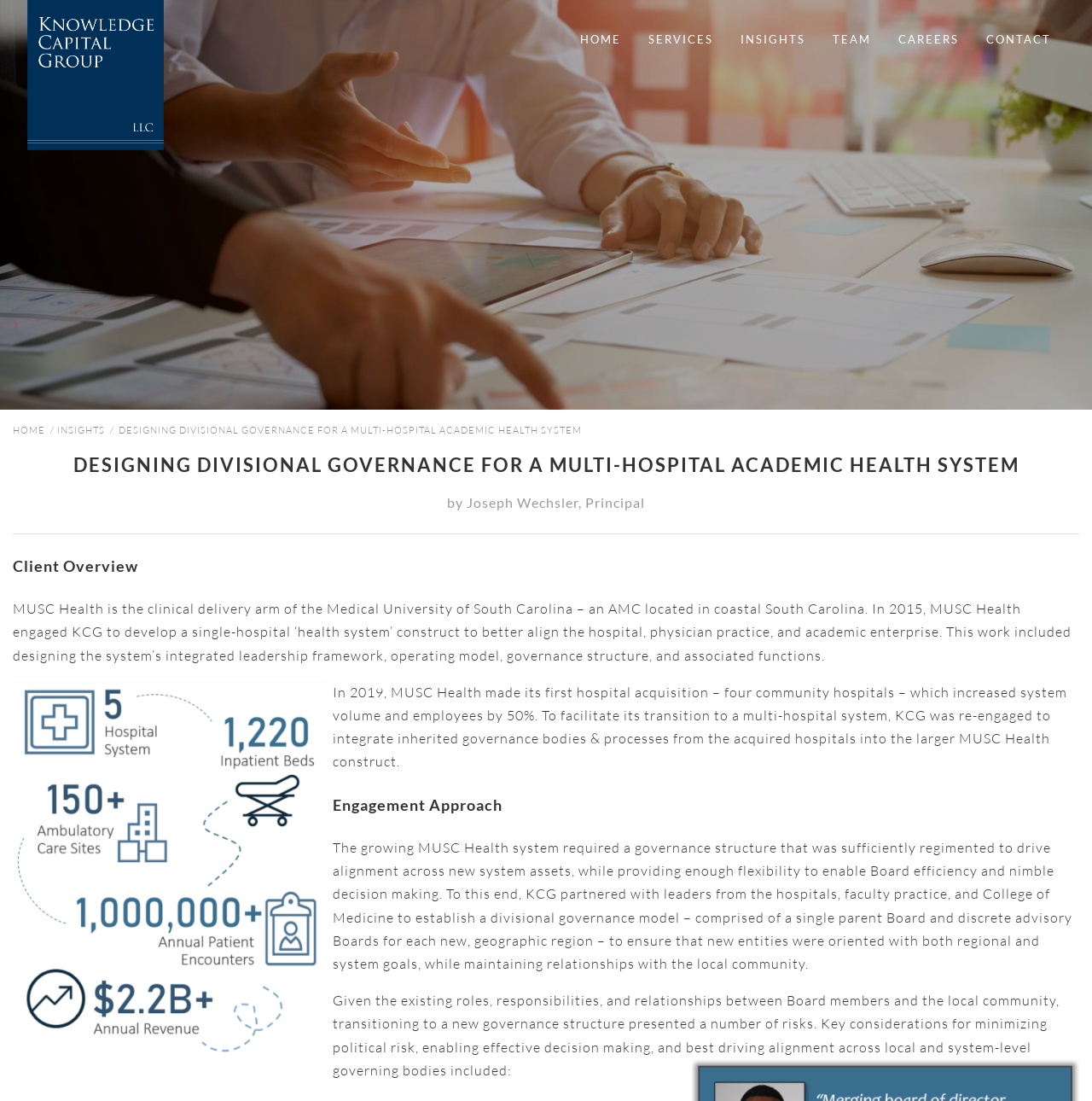Identify the coordinates of the bounding box for the element that must be clicked to accomplish the instruction: "Read about Client Overview".

[0.012, 0.507, 0.988, 0.521]